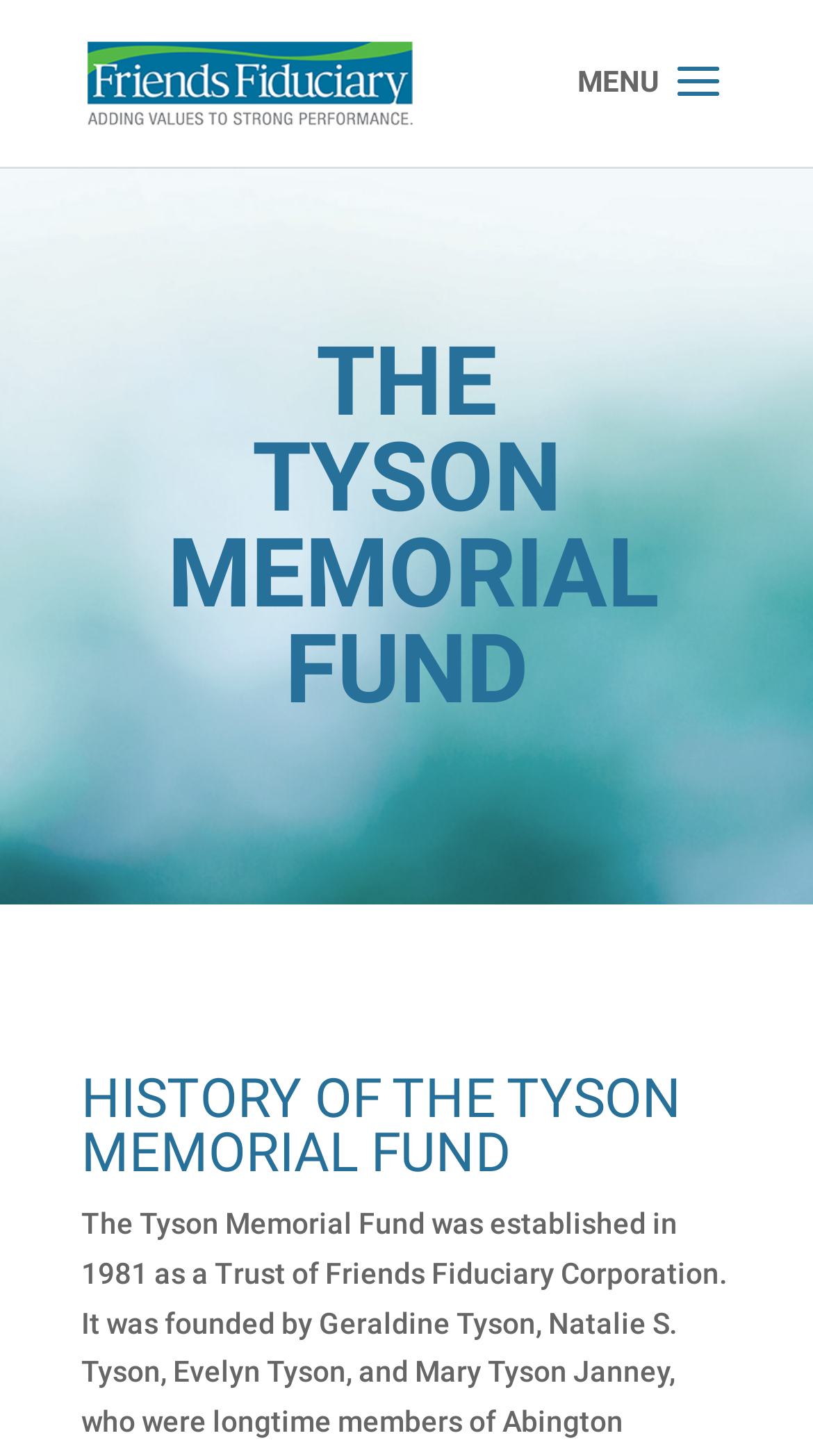Based on the description "alt="Friends Fiduciary"", find the bounding box of the specified UI element.

[0.108, 0.044, 0.508, 0.067]